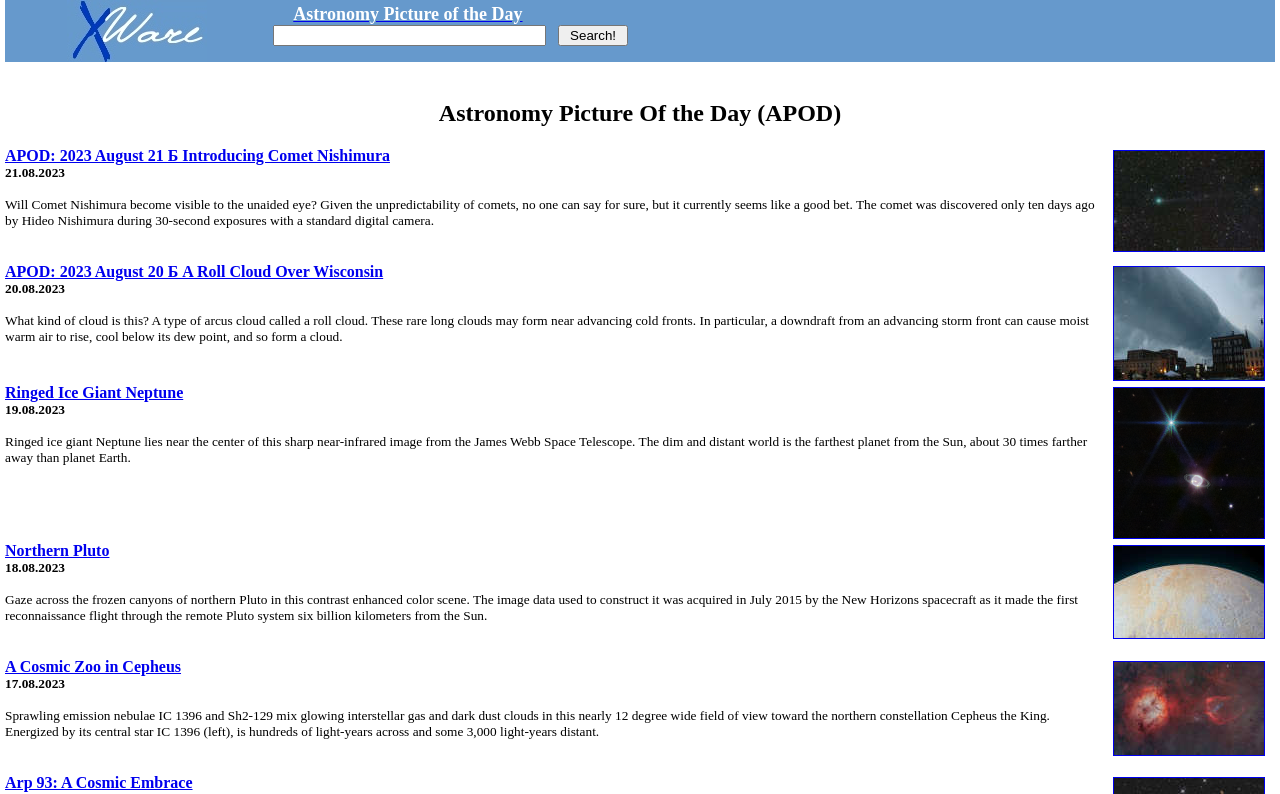Use a single word or phrase to answer this question: 
What is the main topic of the webpage?

Astronomy